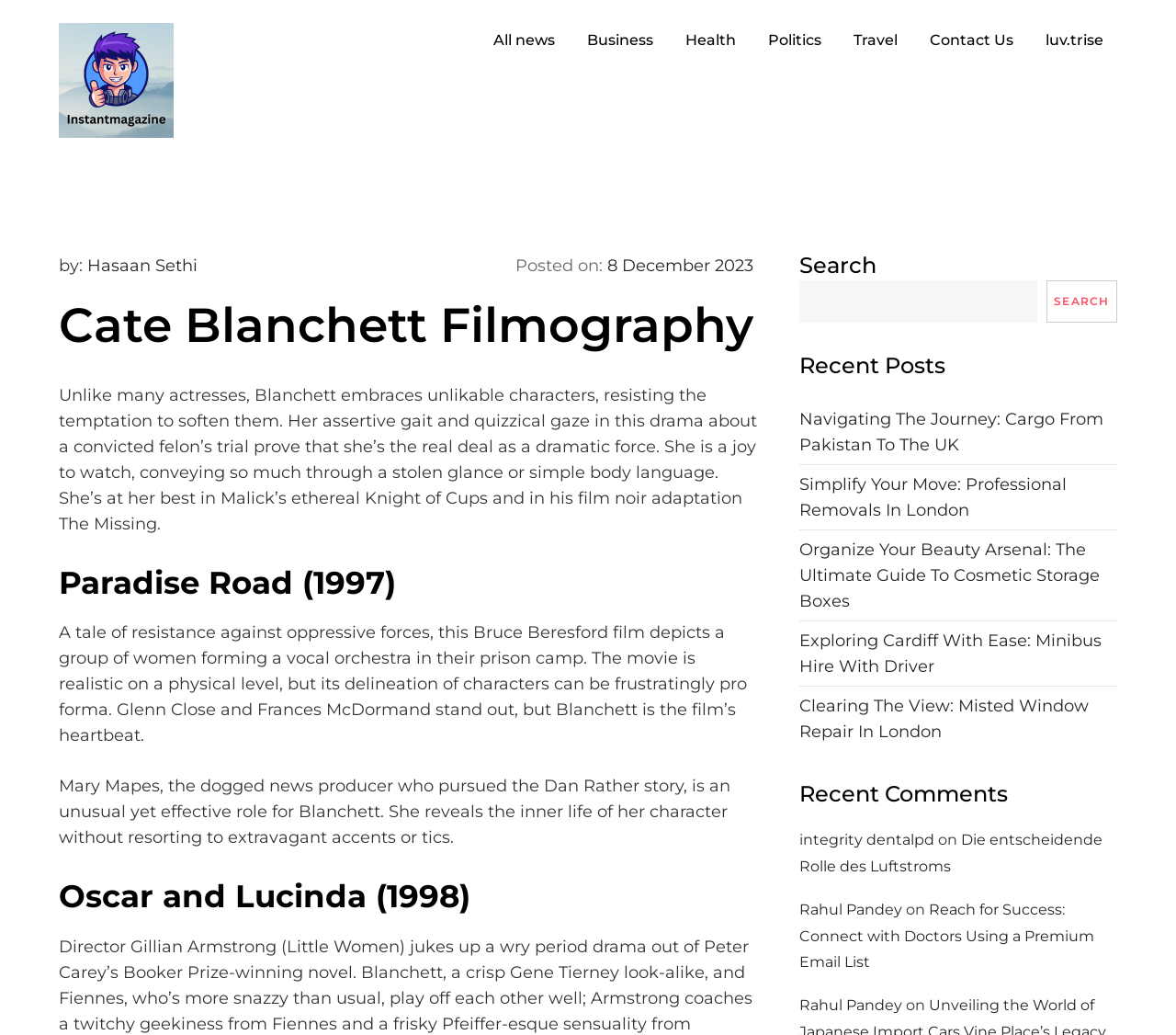Determine the bounding box coordinates of the element's region needed to click to follow the instruction: "View the recent post about Navigating The Journey: Cargo From Pakistan To The UK". Provide these coordinates as four float numbers between 0 and 1, formatted as [left, top, right, bottom].

[0.68, 0.392, 0.95, 0.442]